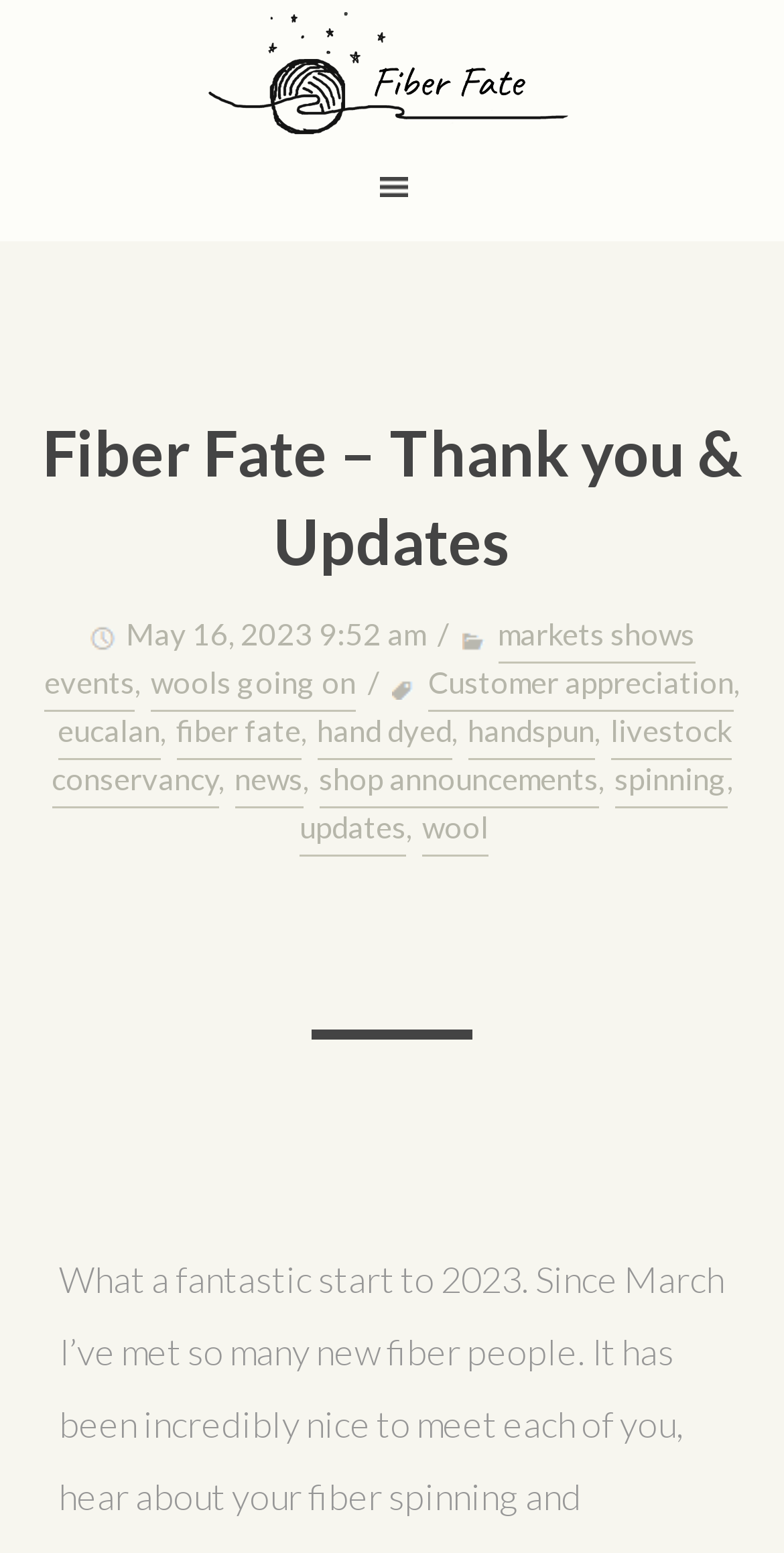Using the format (top-left x, top-left y, bottom-right x, bottom-right y), and given the element description, identify the bounding box coordinates within the screenshot: eucalan

[0.073, 0.458, 0.204, 0.489]